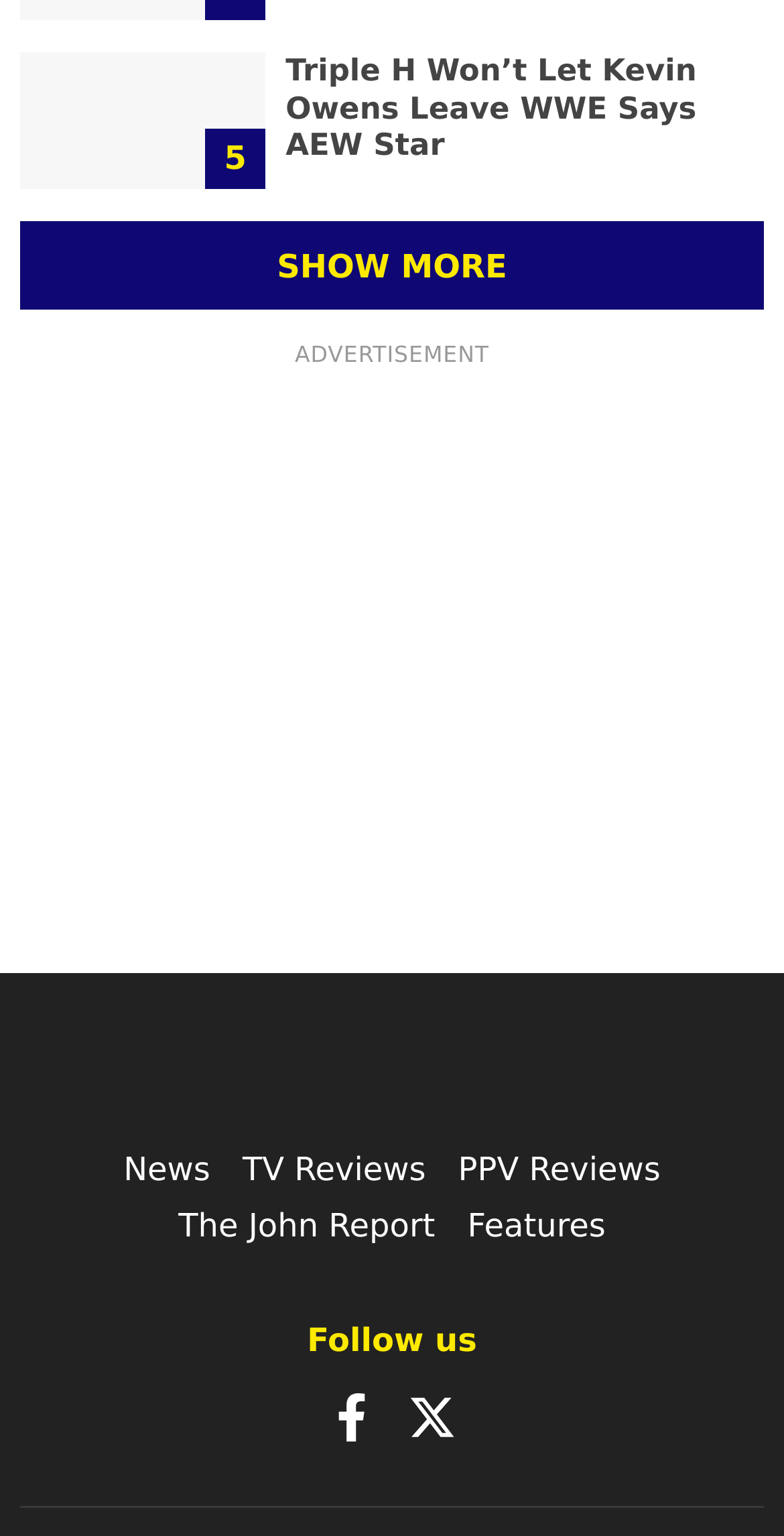Can you identify the bounding box coordinates of the clickable region needed to carry out this instruction: 'Follow on Facebook'? The coordinates should be four float numbers within the range of 0 to 1, stated as [left, top, right, bottom].

[0.418, 0.909, 0.479, 0.934]